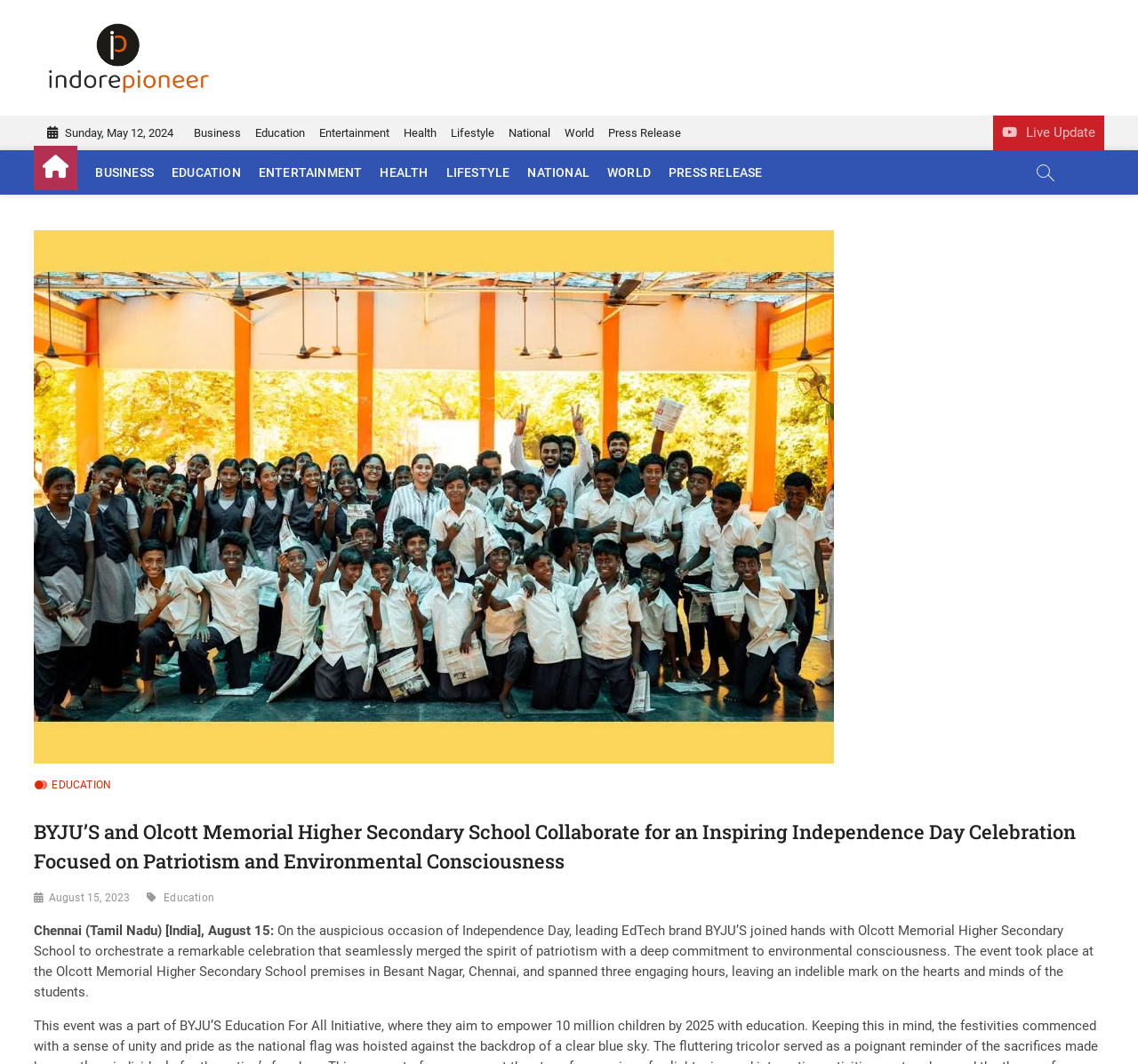Locate the bounding box coordinates of the area to click to fulfill this instruction: "Click on the 'Education' link in the main menu". The bounding box should be presented as four float numbers between 0 and 1, in the order [left, top, right, bottom].

[0.143, 0.141, 0.219, 0.183]